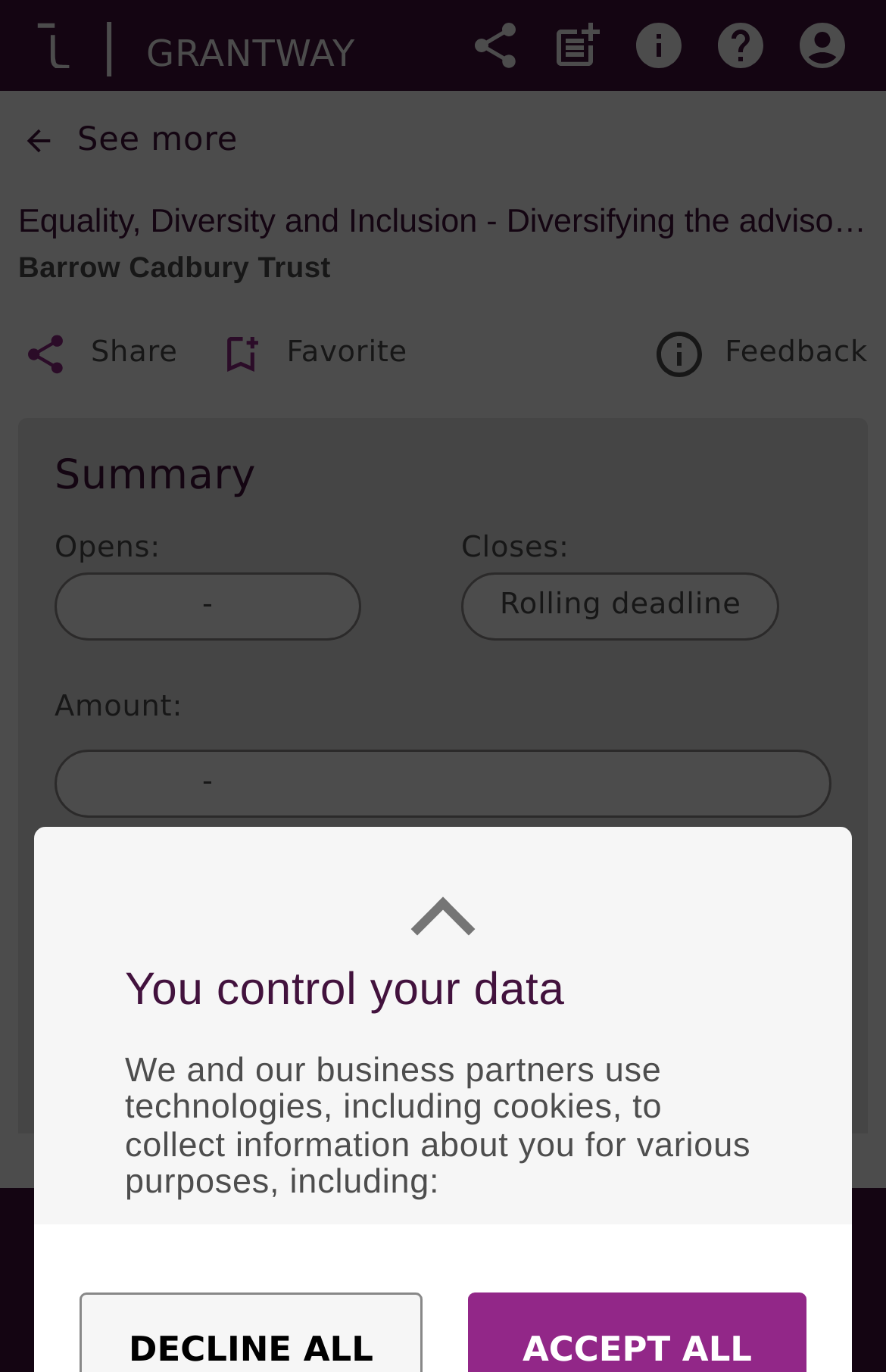Identify the bounding box coordinates for the region to click in order to carry out this instruction: "Click the 'See more' button". Provide the coordinates using four float numbers between 0 and 1, formatted as [left, top, right, bottom].

[0.021, 0.086, 0.979, 0.119]